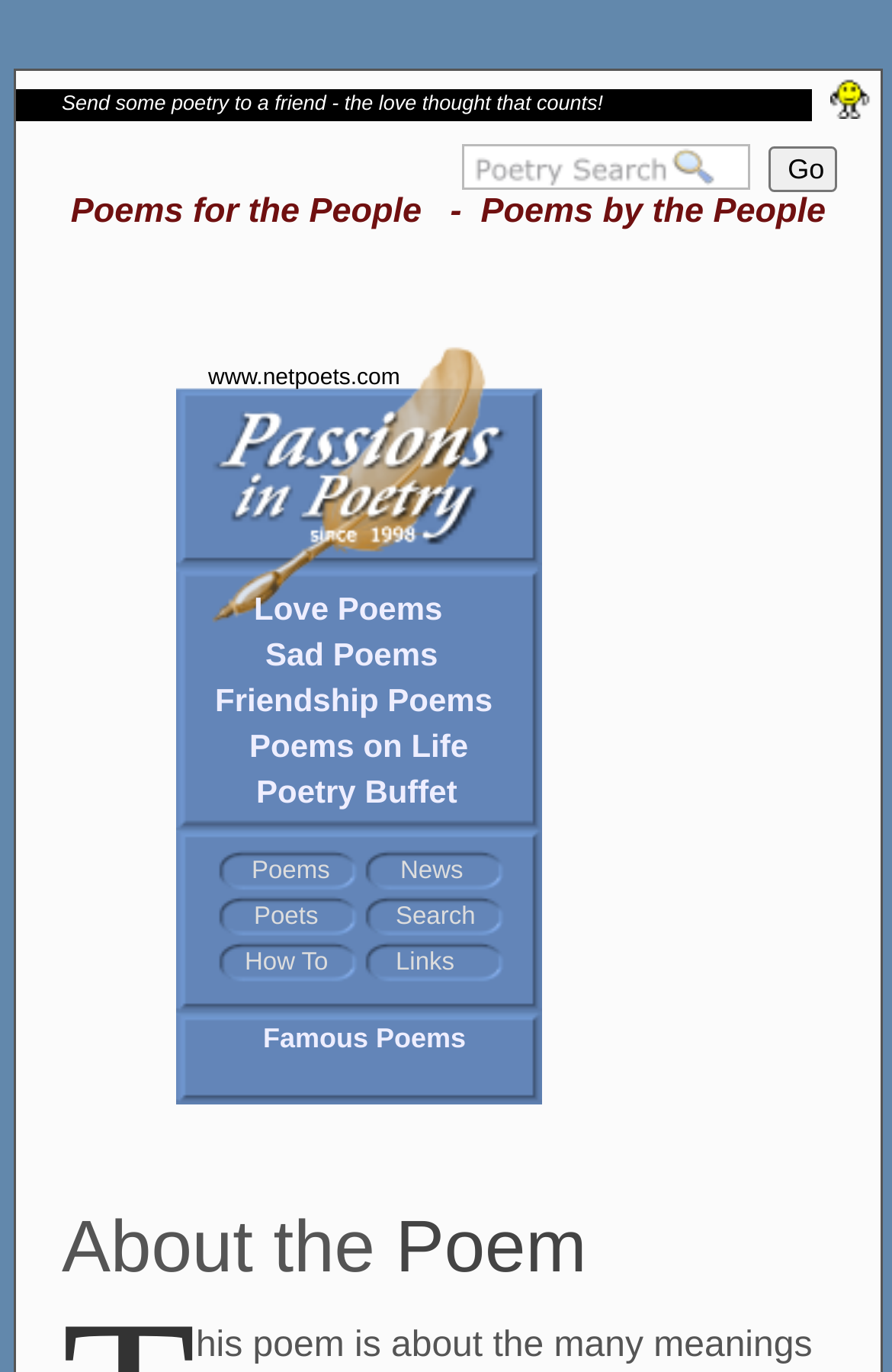Identify the bounding box coordinates for the element you need to click to achieve the following task: "Read About the Poem". The coordinates must be four float values ranging from 0 to 1, formatted as [left, top, right, bottom].

[0.069, 0.881, 0.936, 0.934]